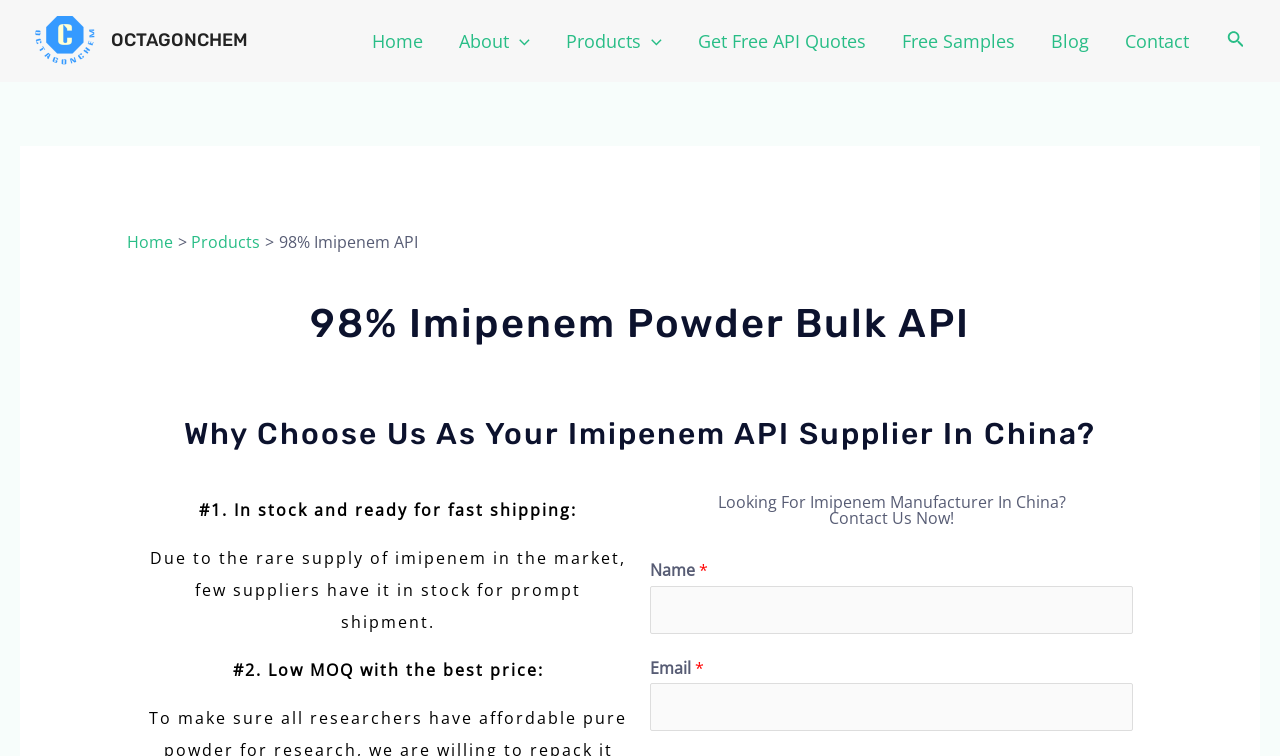What is the benefit of choosing this company as an imipenem API supplier?
Look at the screenshot and give a one-word or phrase answer.

Fast shipping